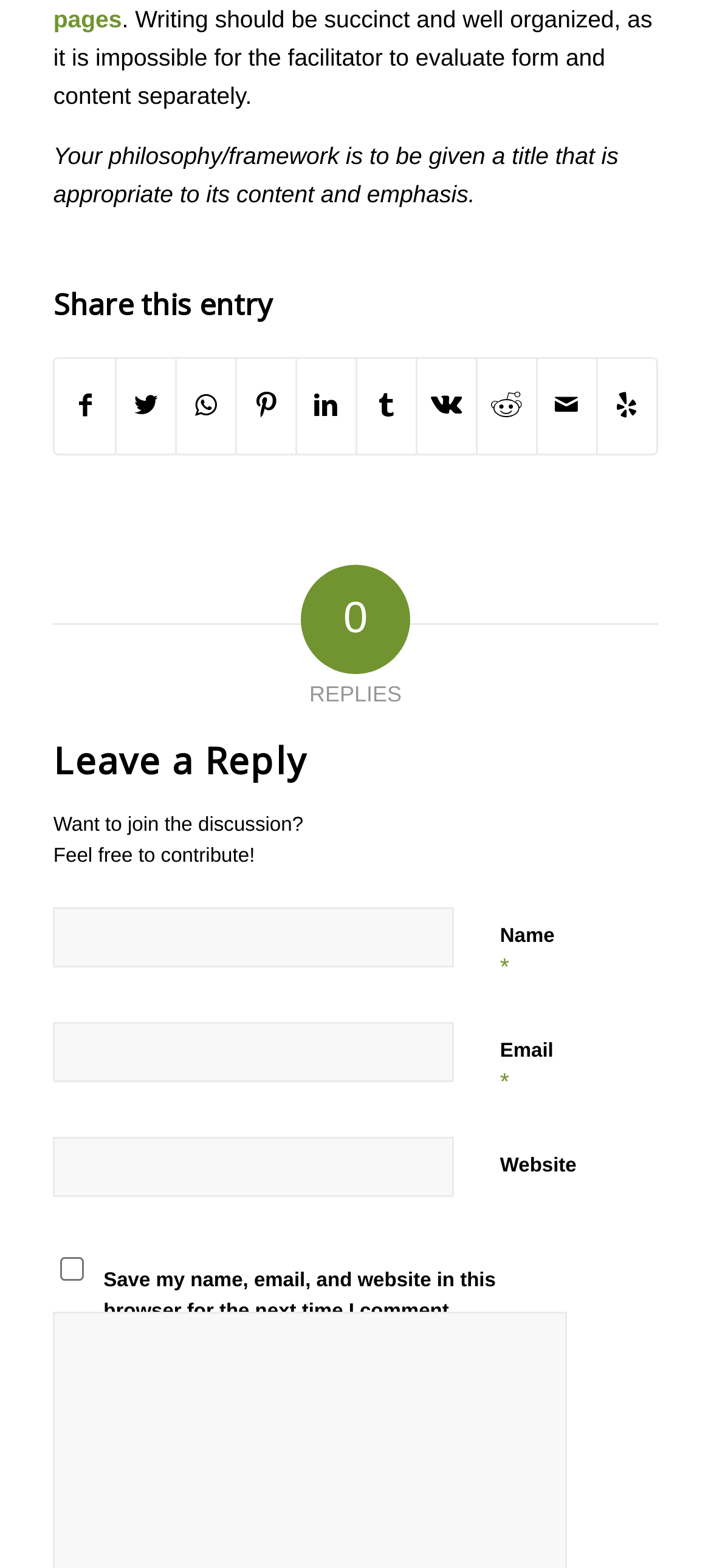How many input fields are there to leave a reply?
From the details in the image, answer the question comprehensively.

I counted the number of input fields, which are 'Name', 'Email', and 'Website'. Although 'Website' is not required, it is still an input field.